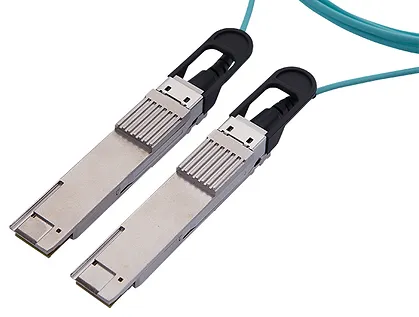What is the typical name of the connectors?
Answer the question with a single word or phrase, referring to the image.

Active Optical Cables (AOCs)